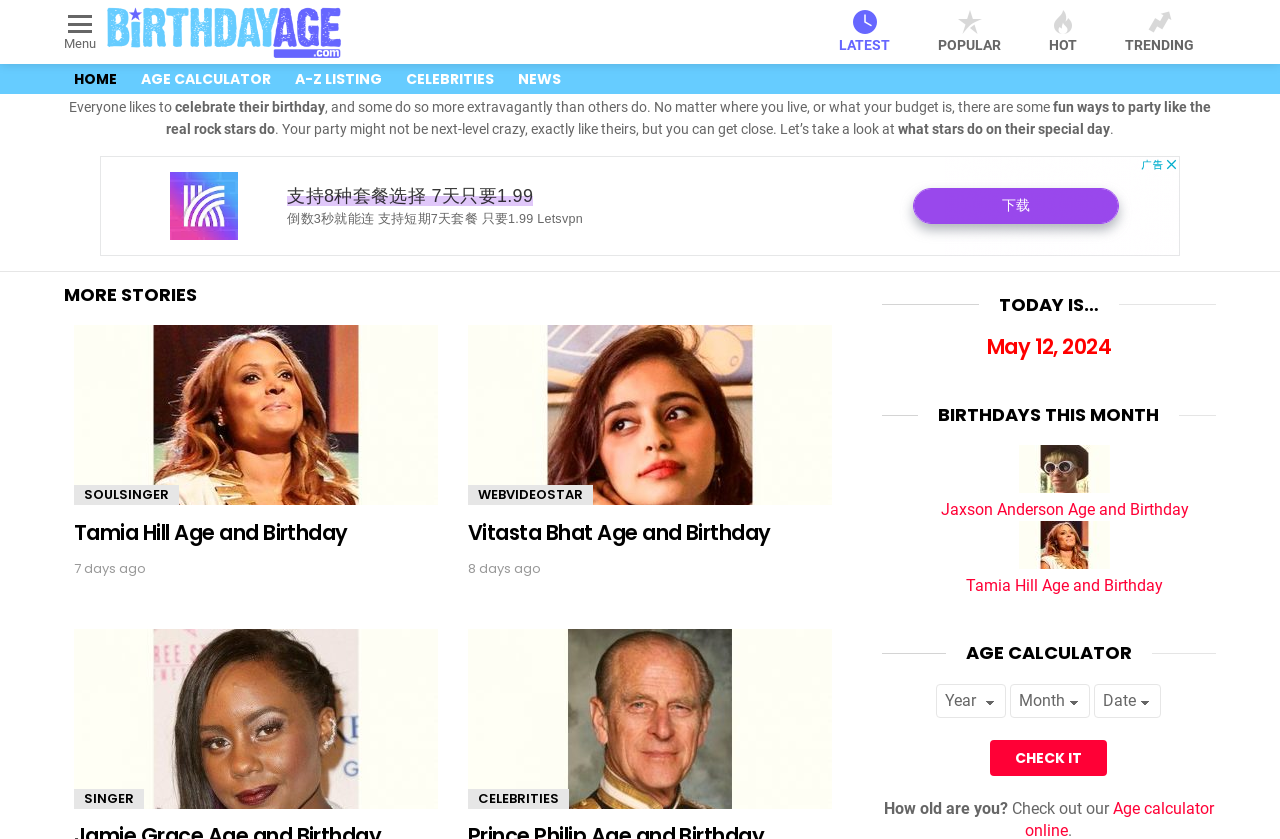Please provide the bounding box coordinates in the format (top-left x, top-left y, bottom-right x, bottom-right y). Remember, all values are floating point numbers between 0 and 1. What is the bounding box coordinate of the region described as: A-Z Listing

[0.223, 0.076, 0.306, 0.112]